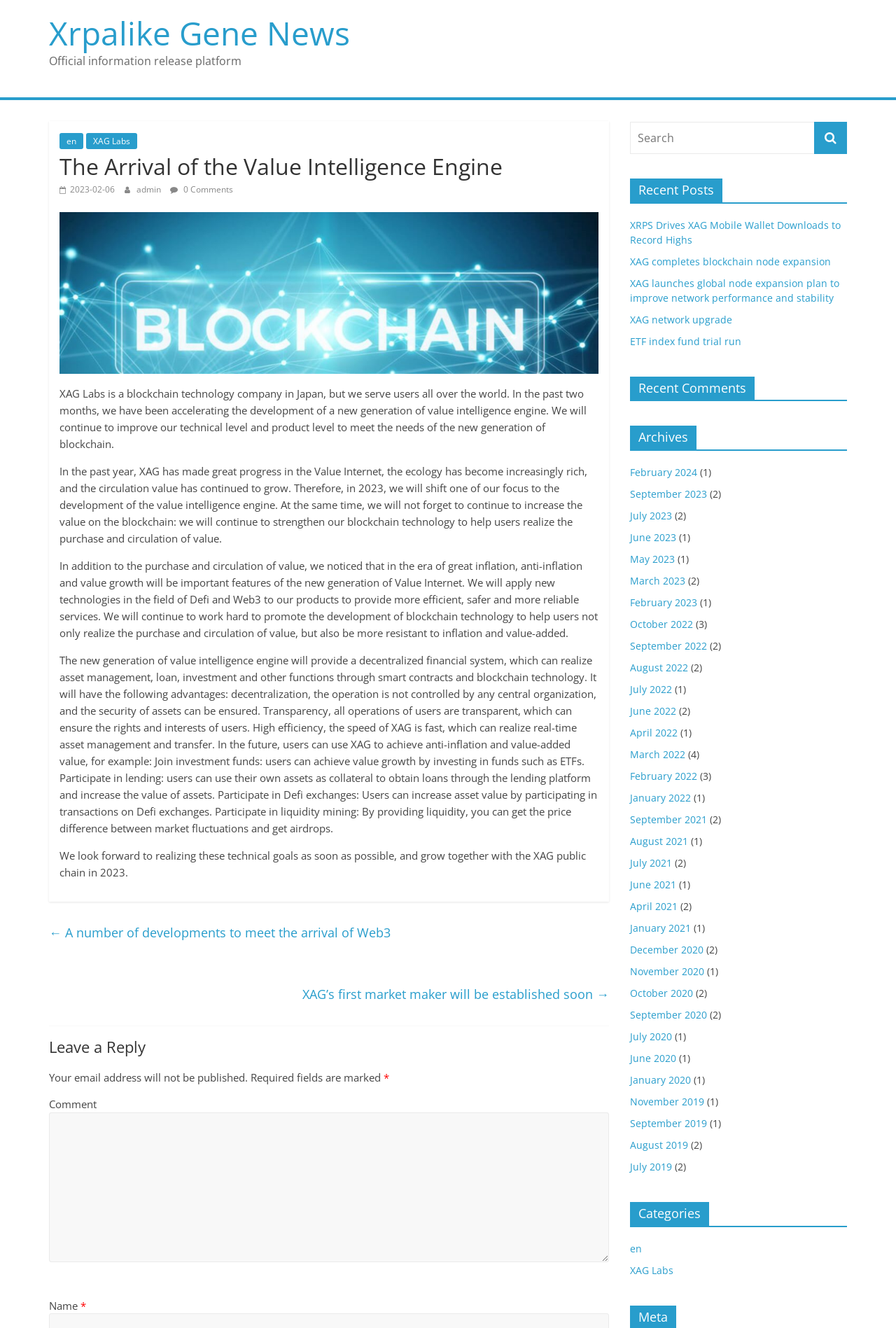What is the language of the webpage?
Refer to the screenshot and deliver a thorough answer to the question presented.

I found the answer by looking at the text content of the webpage, specifically the language used in the headings and paragraphs, which indicates that the language of the webpage is English.